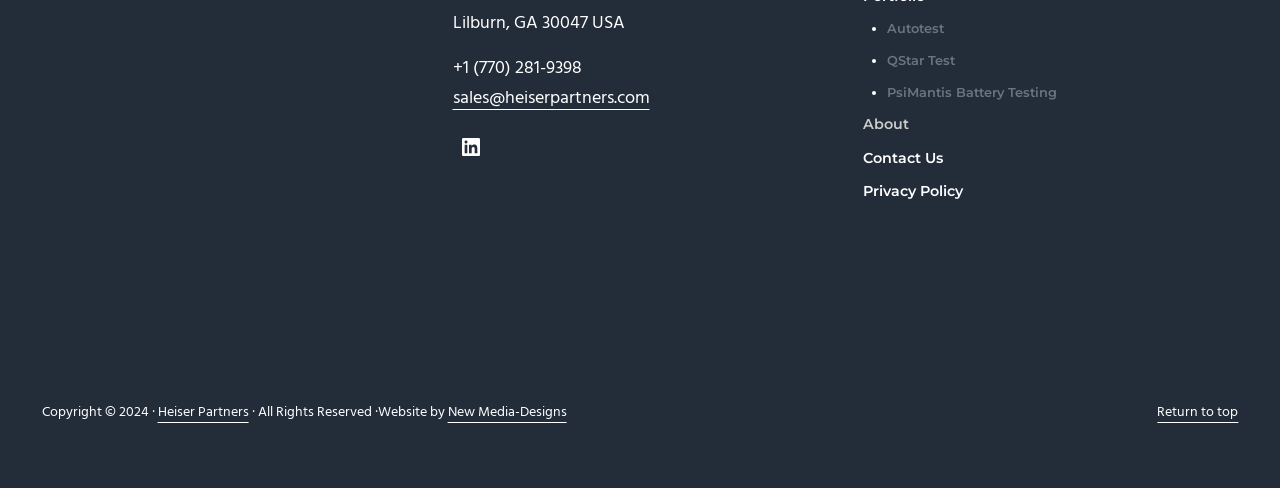Please identify the bounding box coordinates of the element's region that I should click in order to complete the following instruction: "View company contact information". The bounding box coordinates consist of four float numbers between 0 and 1, i.e., [left, top, right, bottom].

[0.354, 0.019, 0.488, 0.078]